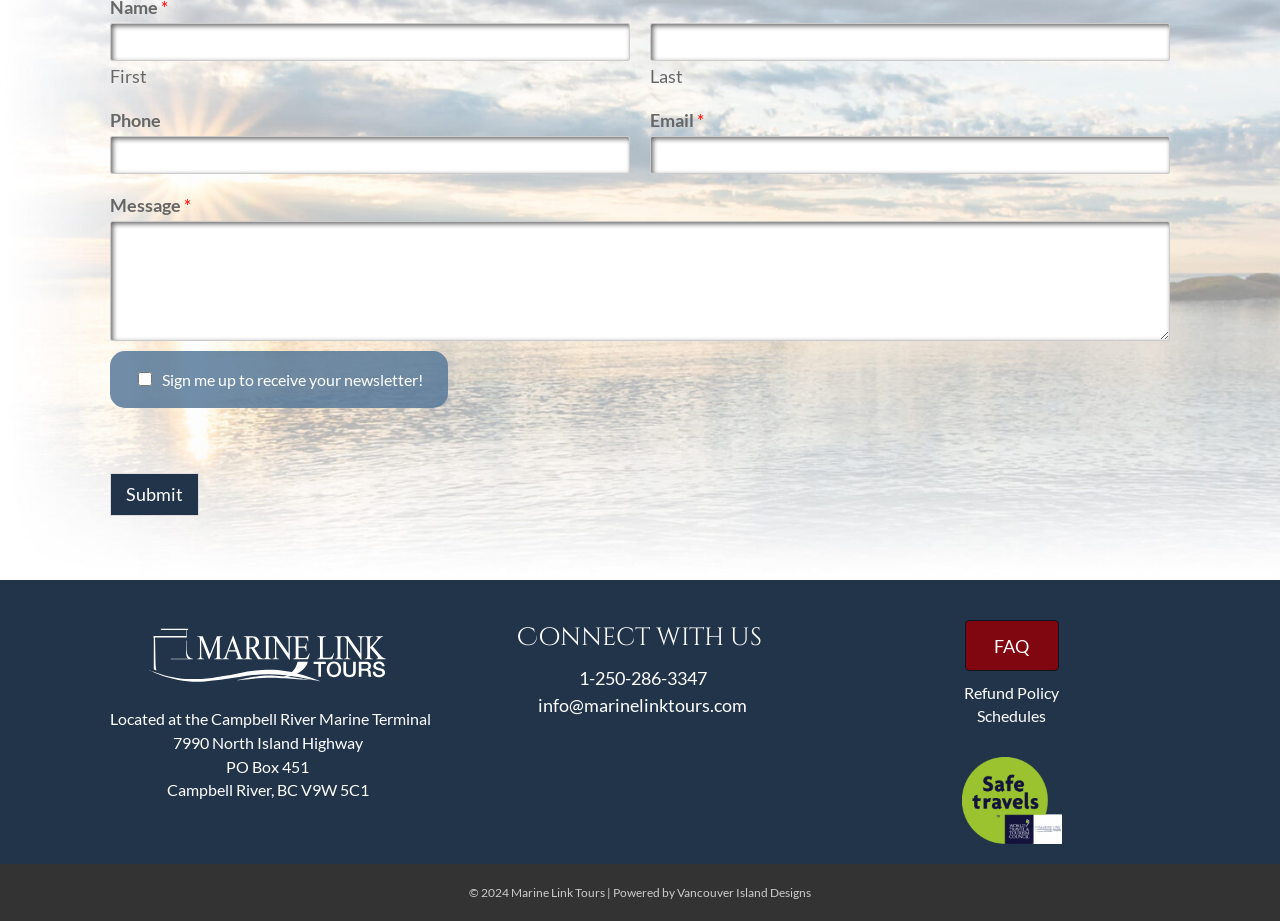Identify the bounding box for the element characterized by the following description: "parent_node: Phone name="wpforms[fields][4]"".

[0.086, 0.148, 0.492, 0.189]